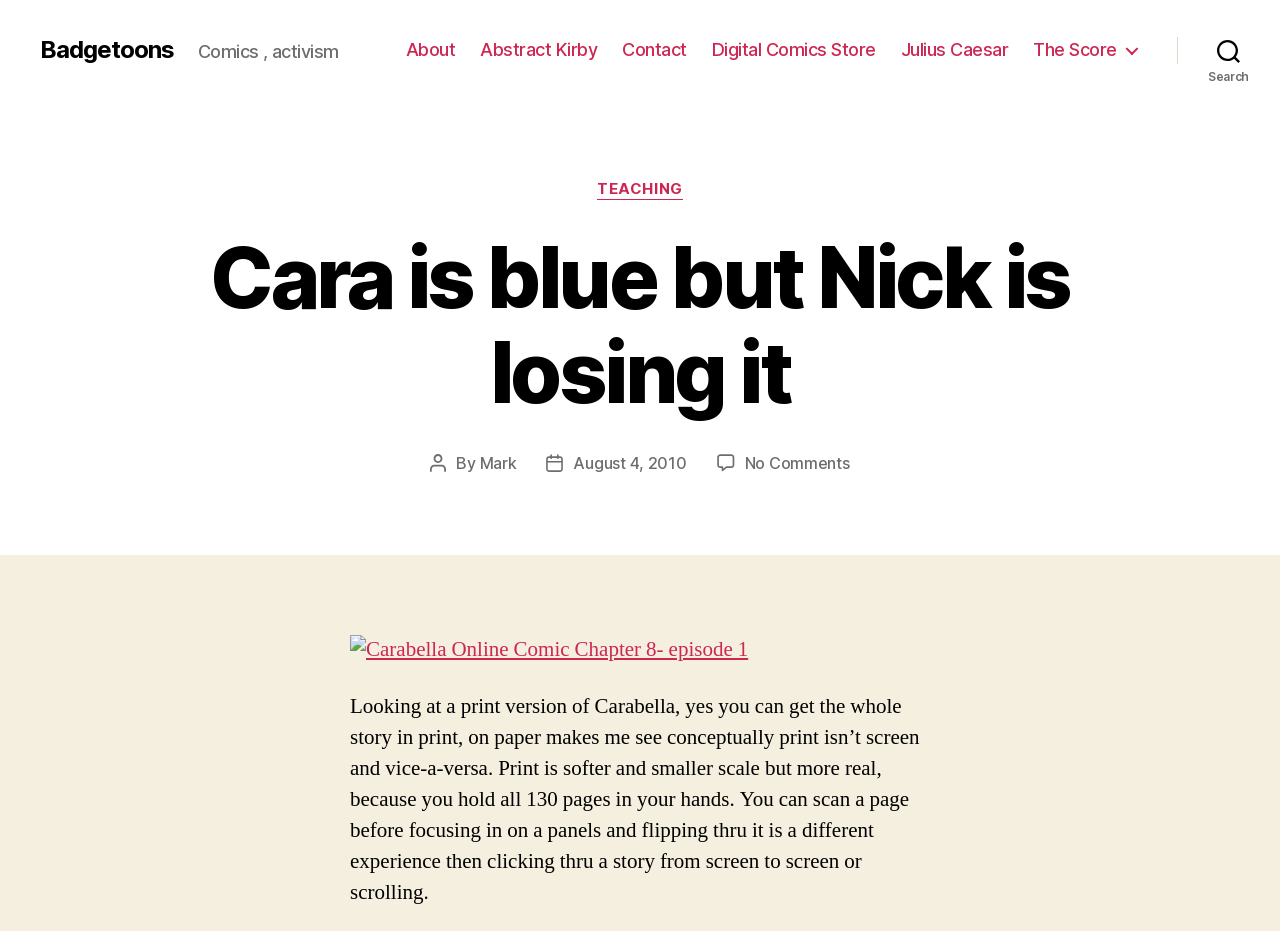Please give the bounding box coordinates of the area that should be clicked to fulfill the following instruction: "Check the 'Contact' page". The coordinates should be in the format of four float numbers from 0 to 1, i.e., [left, top, right, bottom].

[0.486, 0.042, 0.537, 0.065]